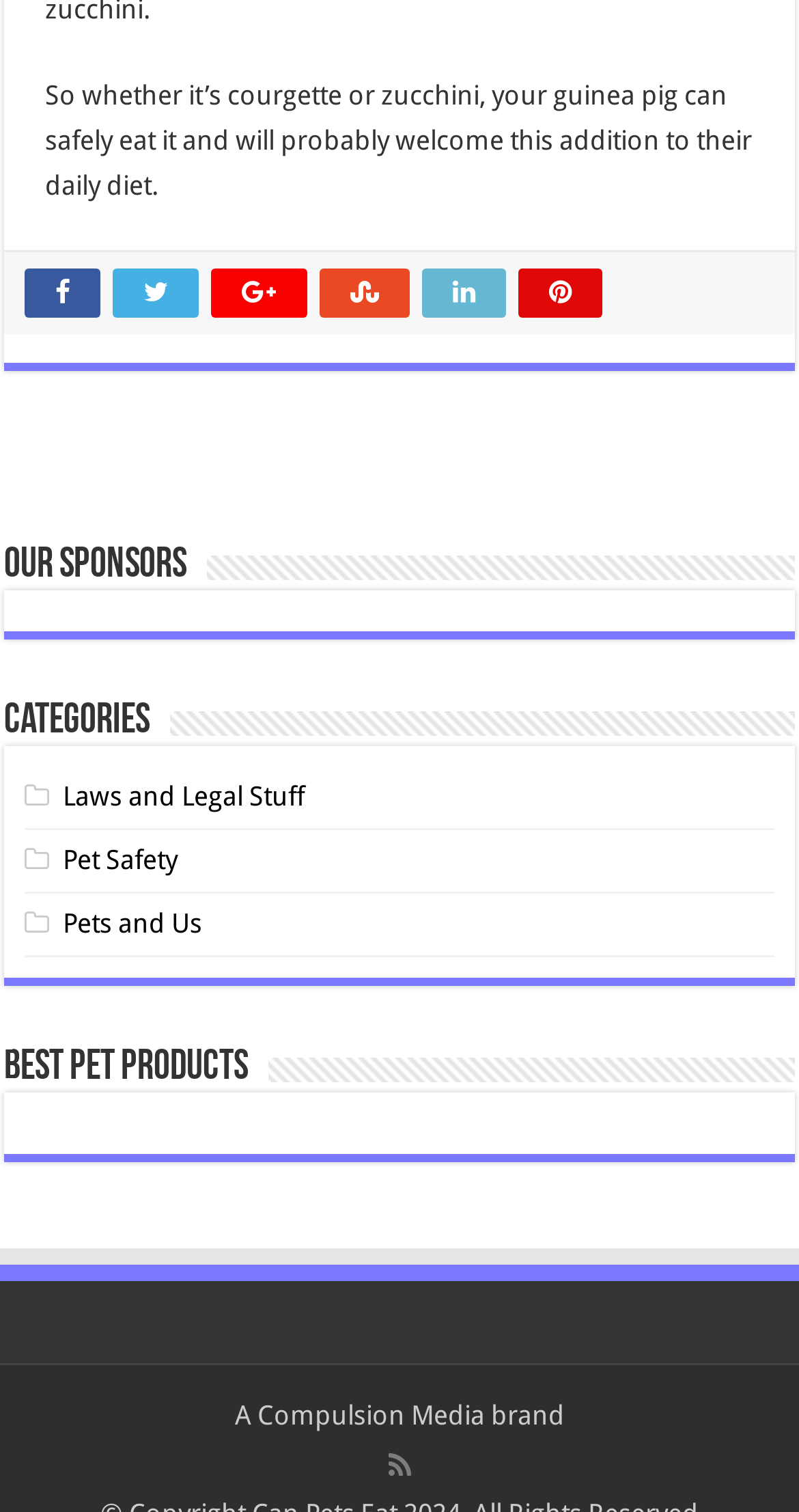Locate the bounding box coordinates of the clickable region necessary to complete the following instruction: "Click the Twitter icon". Provide the coordinates in the format of four float numbers between 0 and 1, i.e., [left, top, right, bottom].

[0.481, 0.953, 0.519, 0.985]